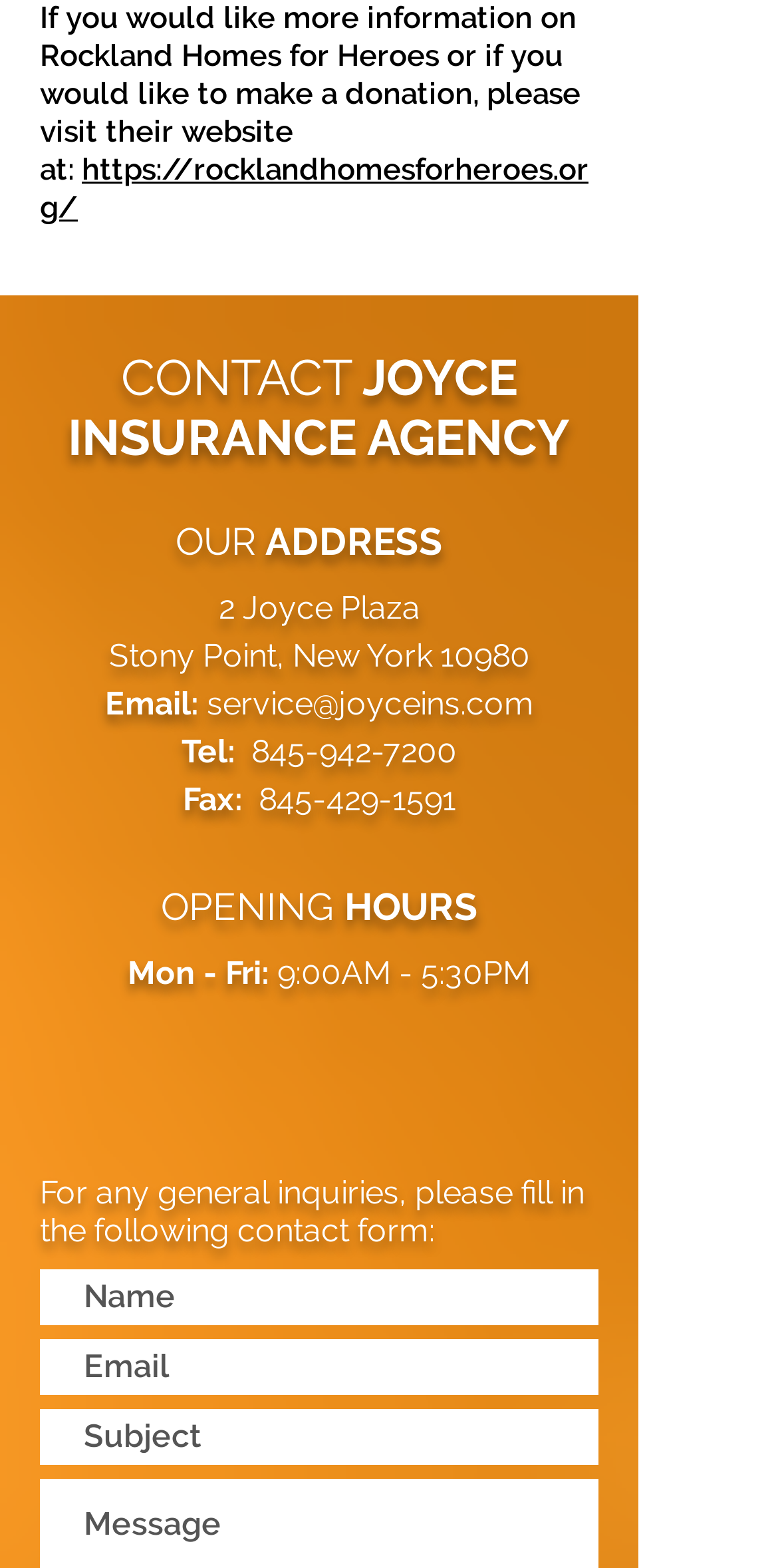Please identify the bounding box coordinates of the element's region that needs to be clicked to fulfill the following instruction: "fill in the contact form". The bounding box coordinates should consist of four float numbers between 0 and 1, i.e., [left, top, right, bottom].

[0.051, 0.81, 0.769, 0.846]